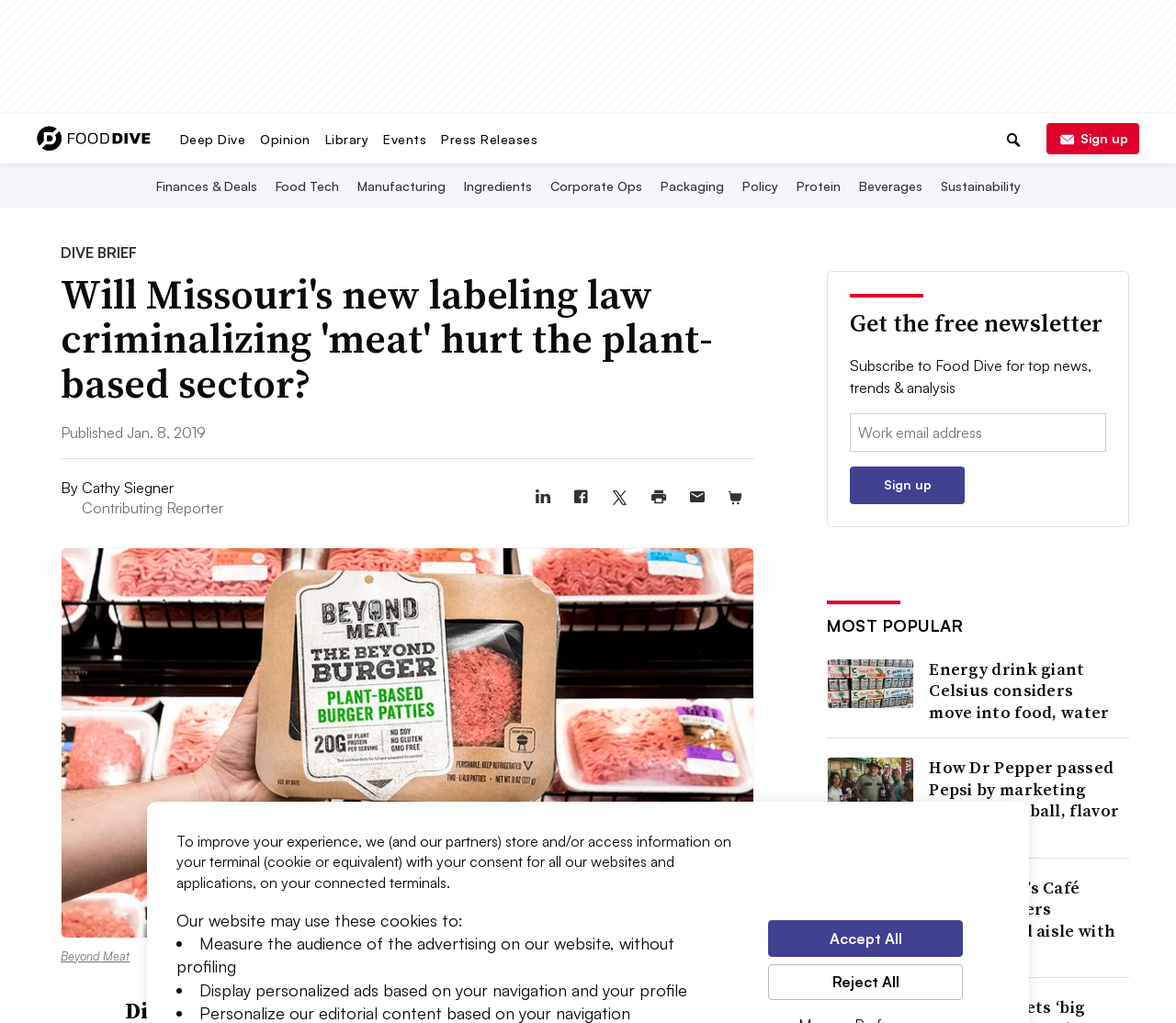Determine the bounding box coordinates of the section to be clicked to follow the instruction: "Browse the Food Tech section". The coordinates should be given as four float numbers between 0 and 1, formatted as [left, top, right, bottom].

[0.231, 0.175, 0.291, 0.19]